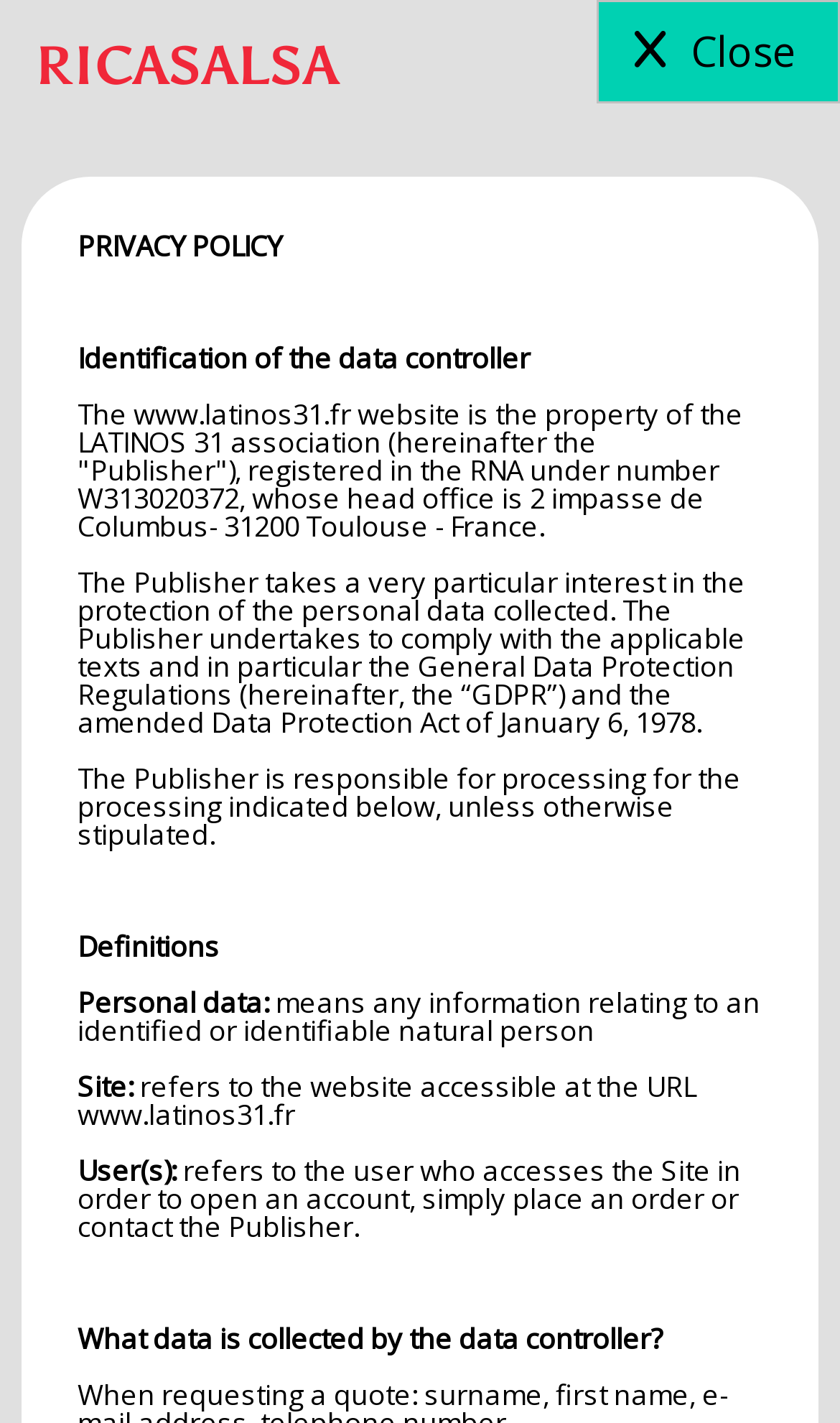What is the definition of personal data? Based on the image, give a response in one word or a short phrase.

Information relating to an identified person